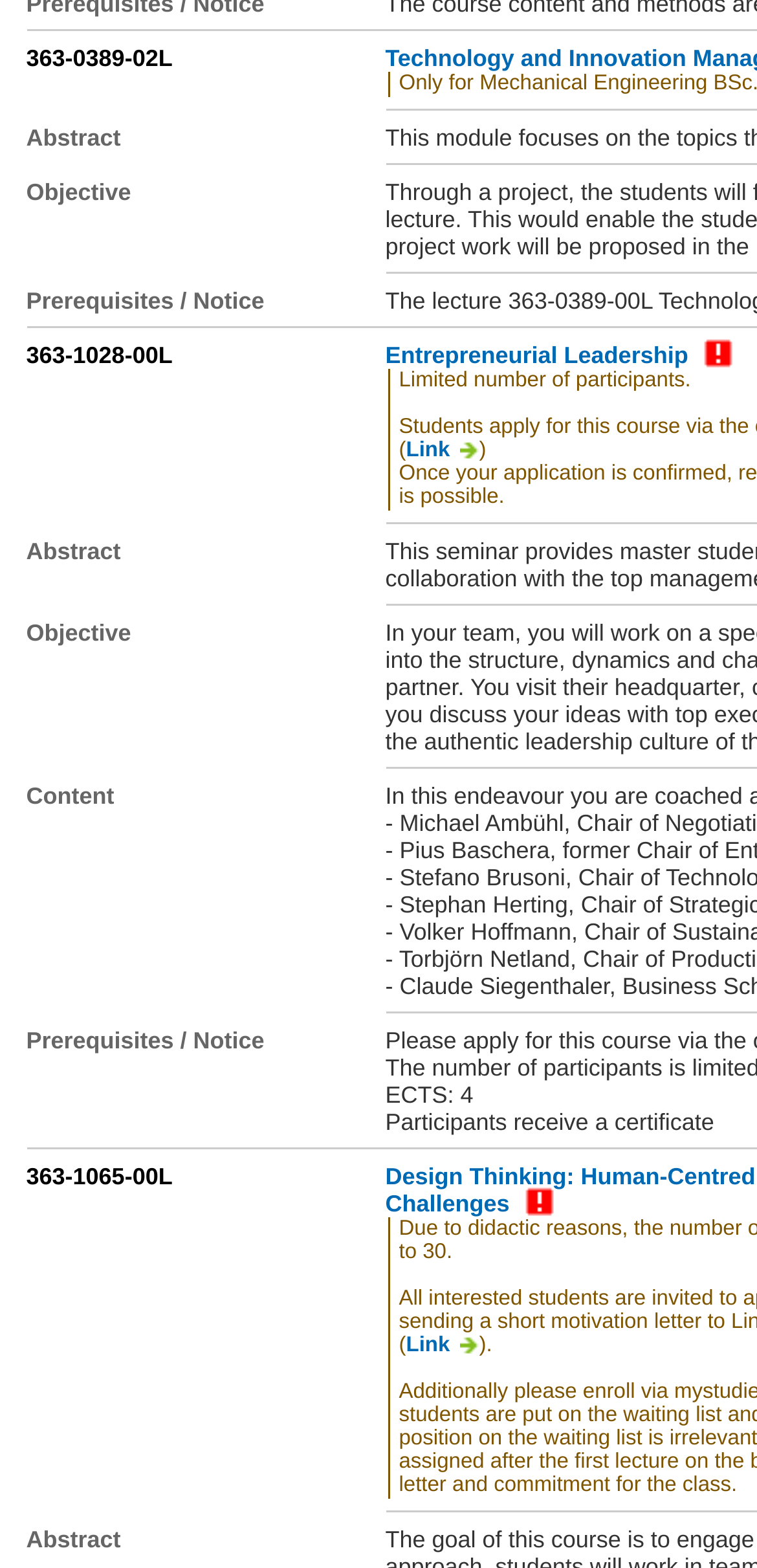What is the course title in the first gridcell?
From the image, respond using a single word or phrase.

363-0389-02L